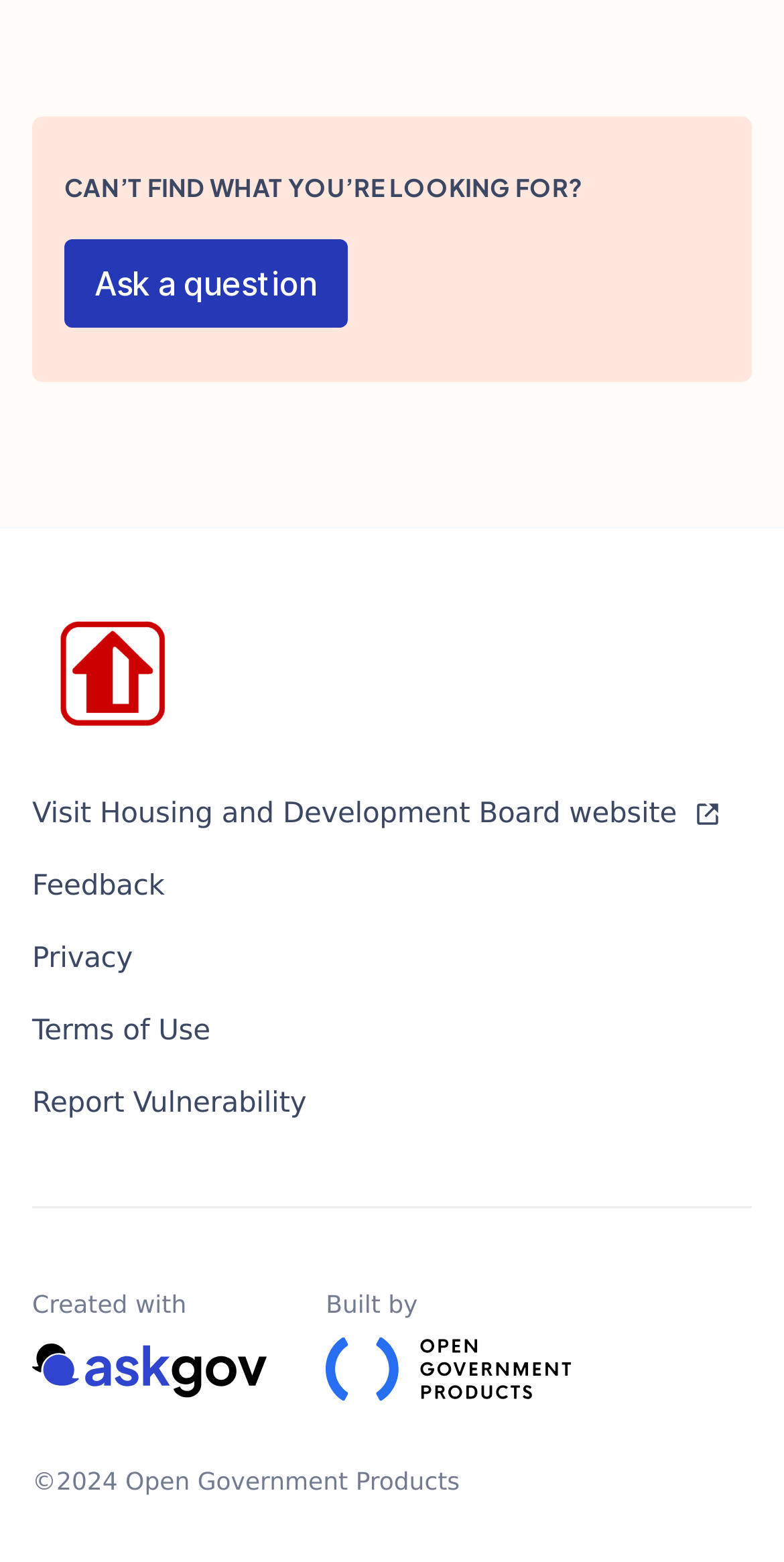Provide the bounding box for the UI element matching this description: "Privacy".

[0.041, 0.601, 0.169, 0.626]